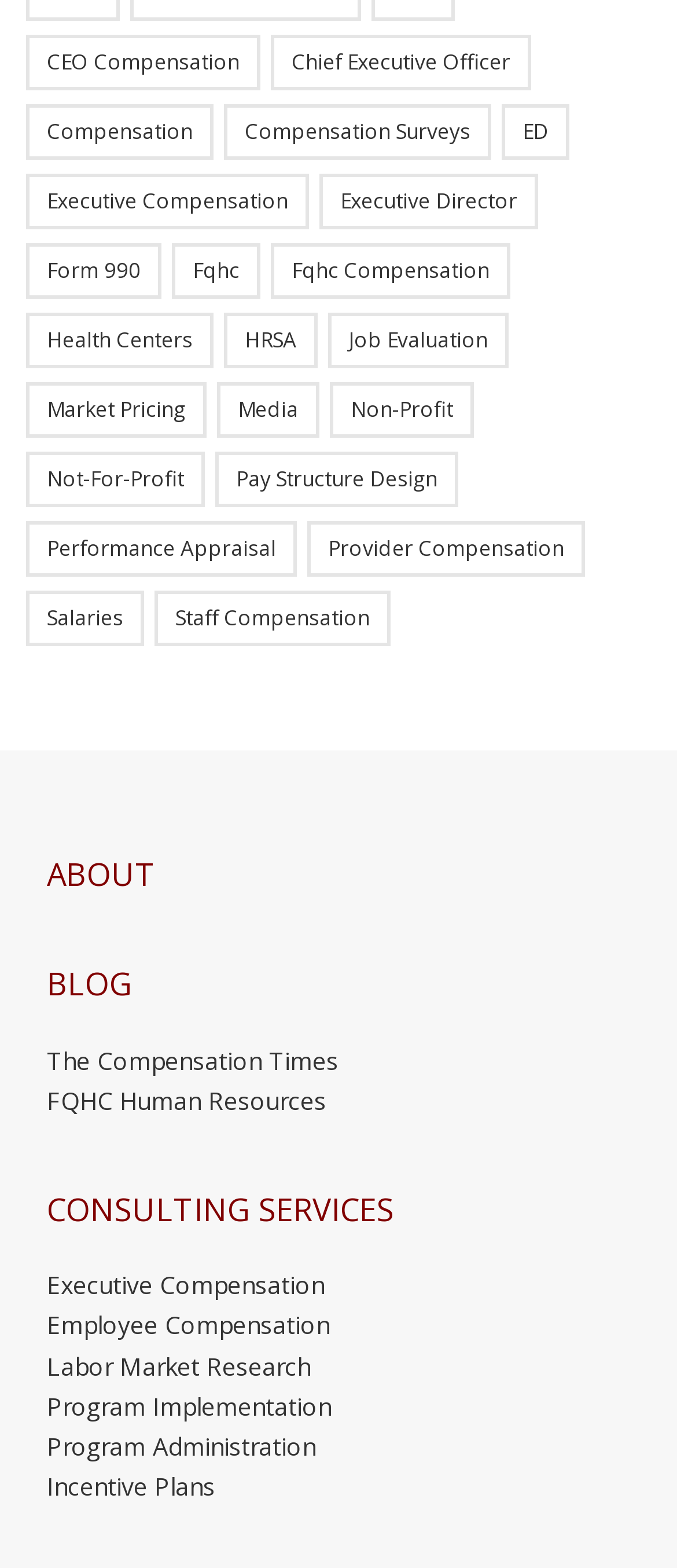Analyze the image and give a detailed response to the question:
What is the main topic of this webpage?

Based on the numerous links and static text elements on the webpage, it appears that the main topic is related to compensation, including executive compensation, job evaluation, and salaries.